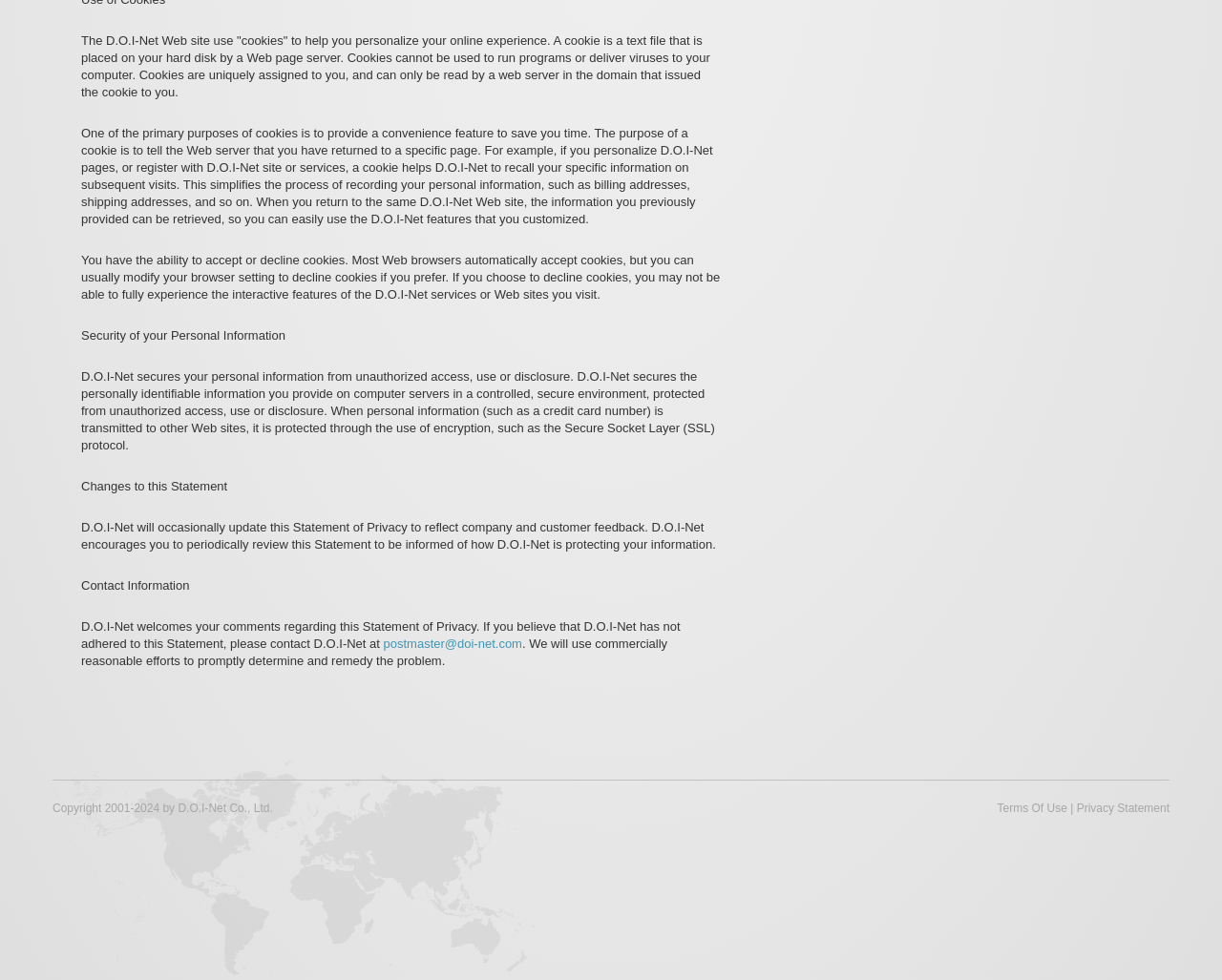Based on the element description parent_node: Nitz, identify the bounding box of the UI element in the given webpage screenshot. The coordinates should be in the format (top-left x, top-left y, bottom-right x, bottom-right y) and must be between 0 and 1.

None